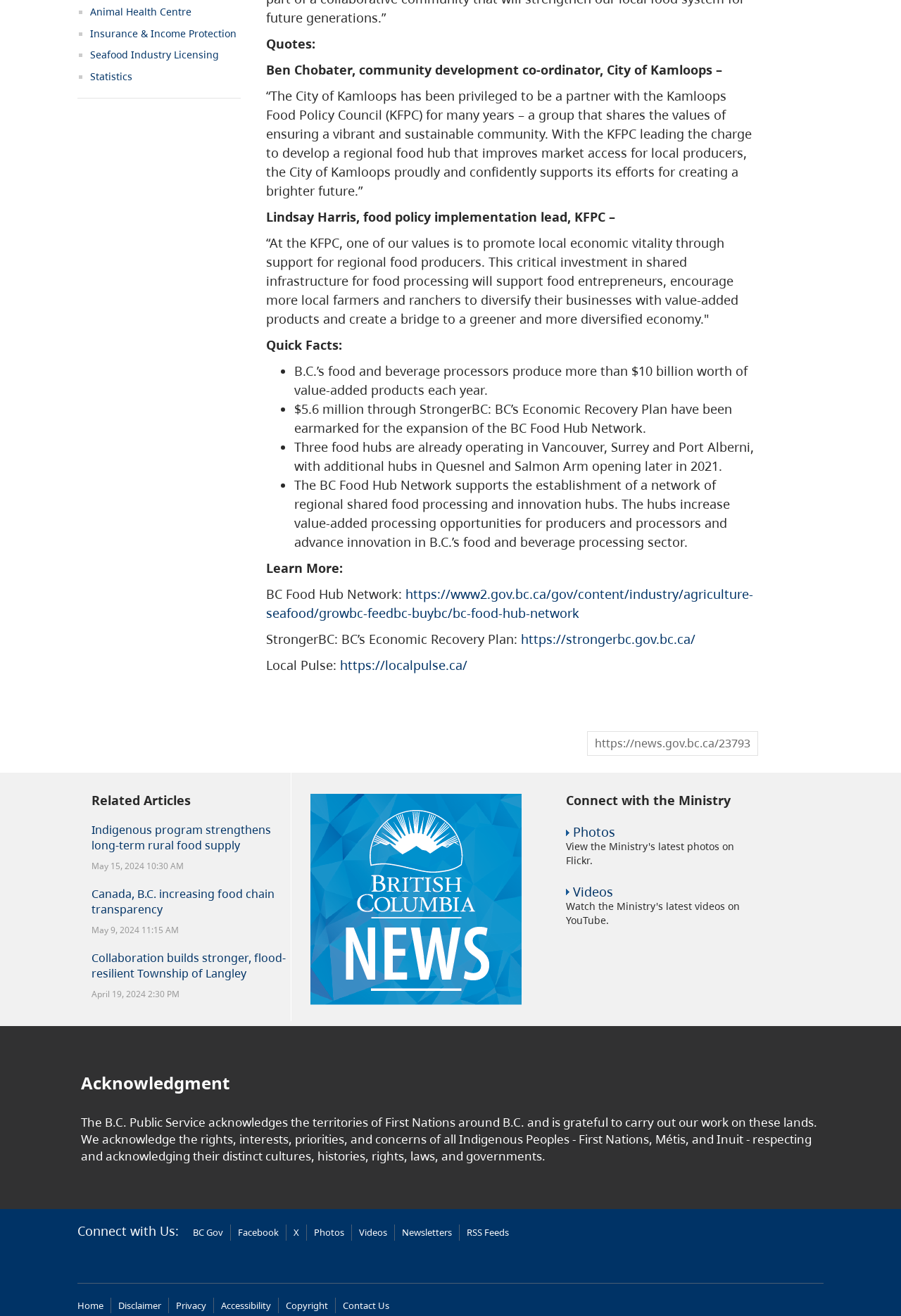Please mark the bounding box coordinates of the area that should be clicked to carry out the instruction: "View related article 'Indigenous program strengthens long-term rural food supply'".

[0.102, 0.625, 0.301, 0.648]